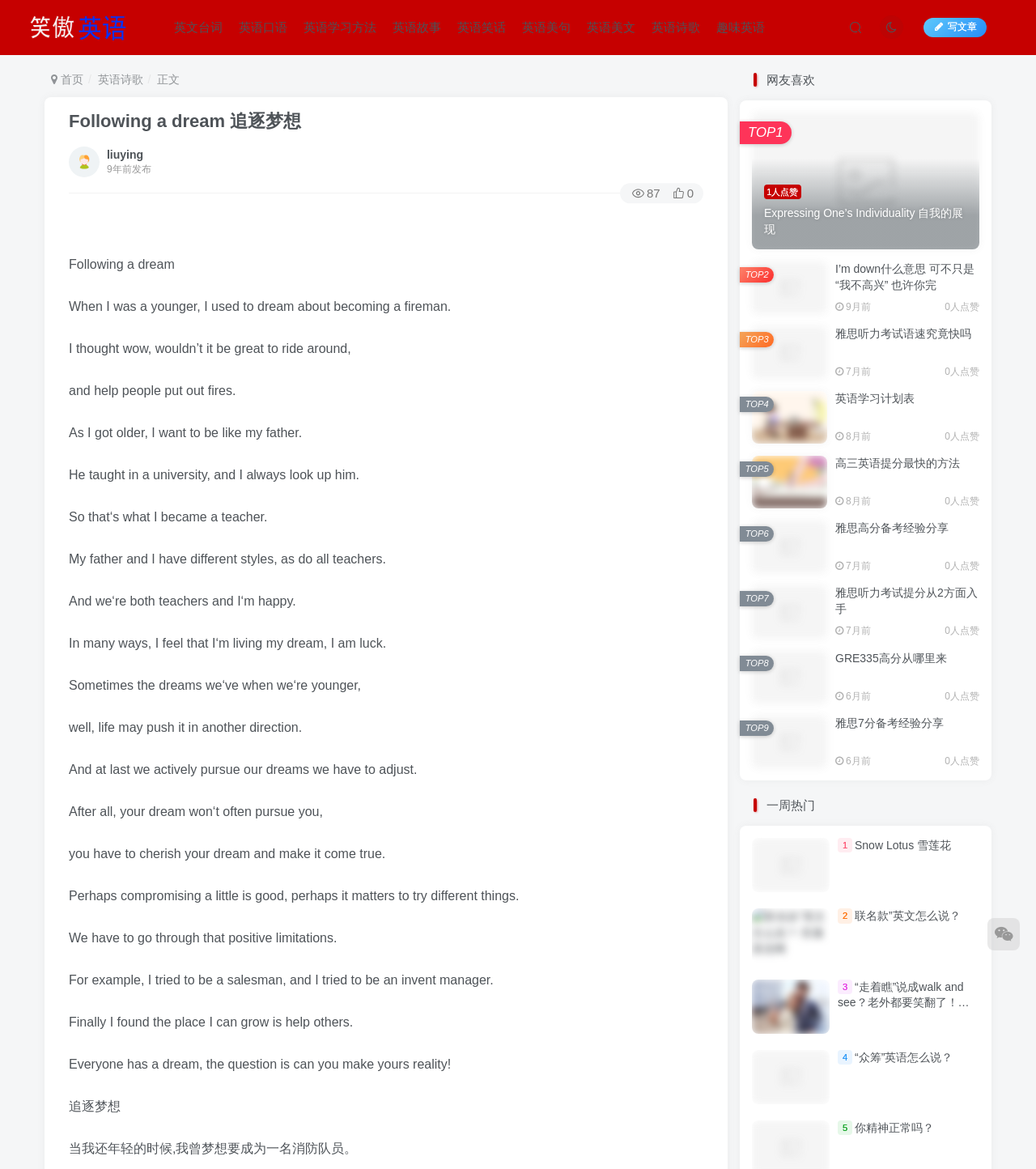Answer in one word or a short phrase: 
What is the ranking of the article '英语学习计划表'?

TOP3